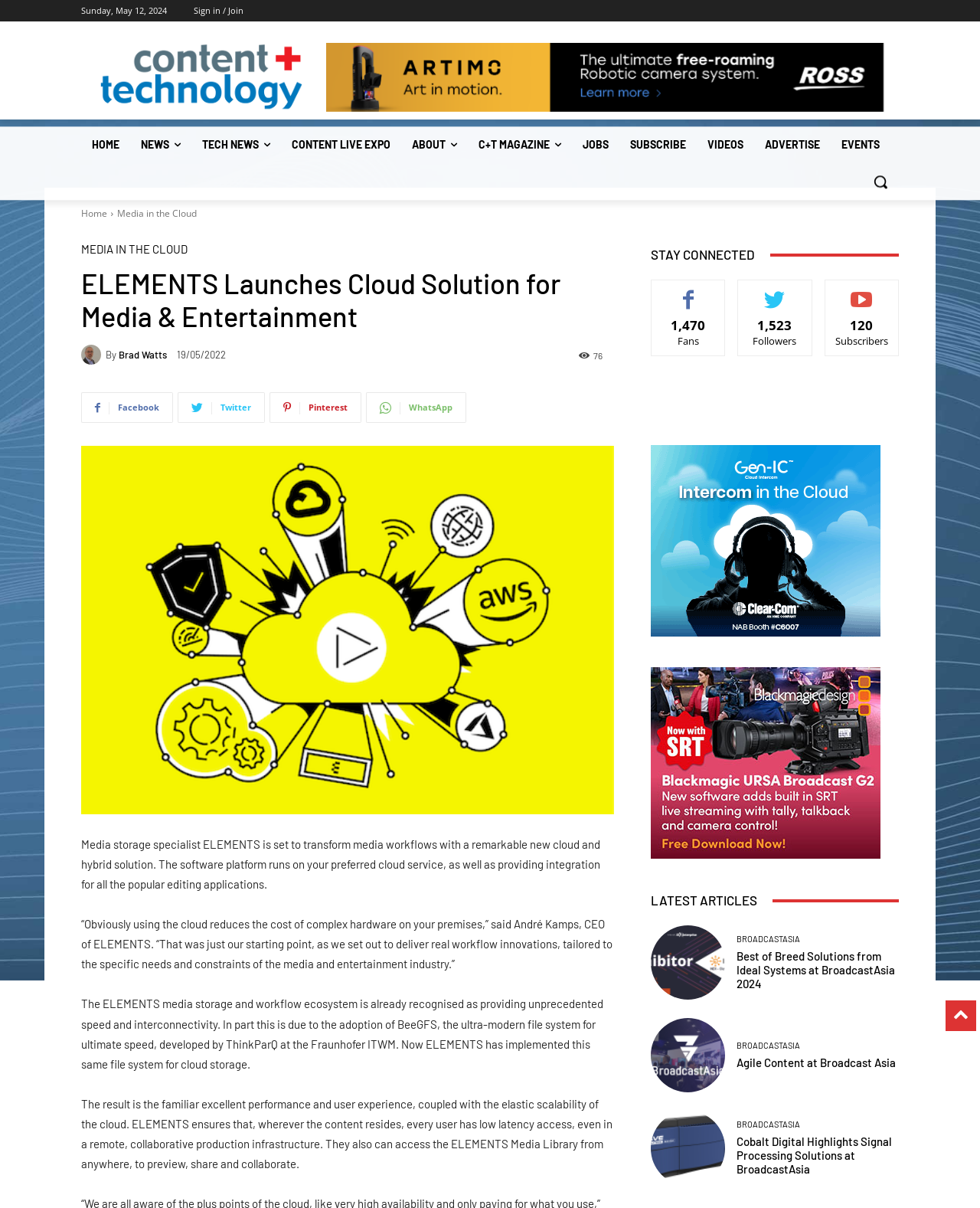How many latest articles are listed?
By examining the image, provide a one-word or phrase answer.

3